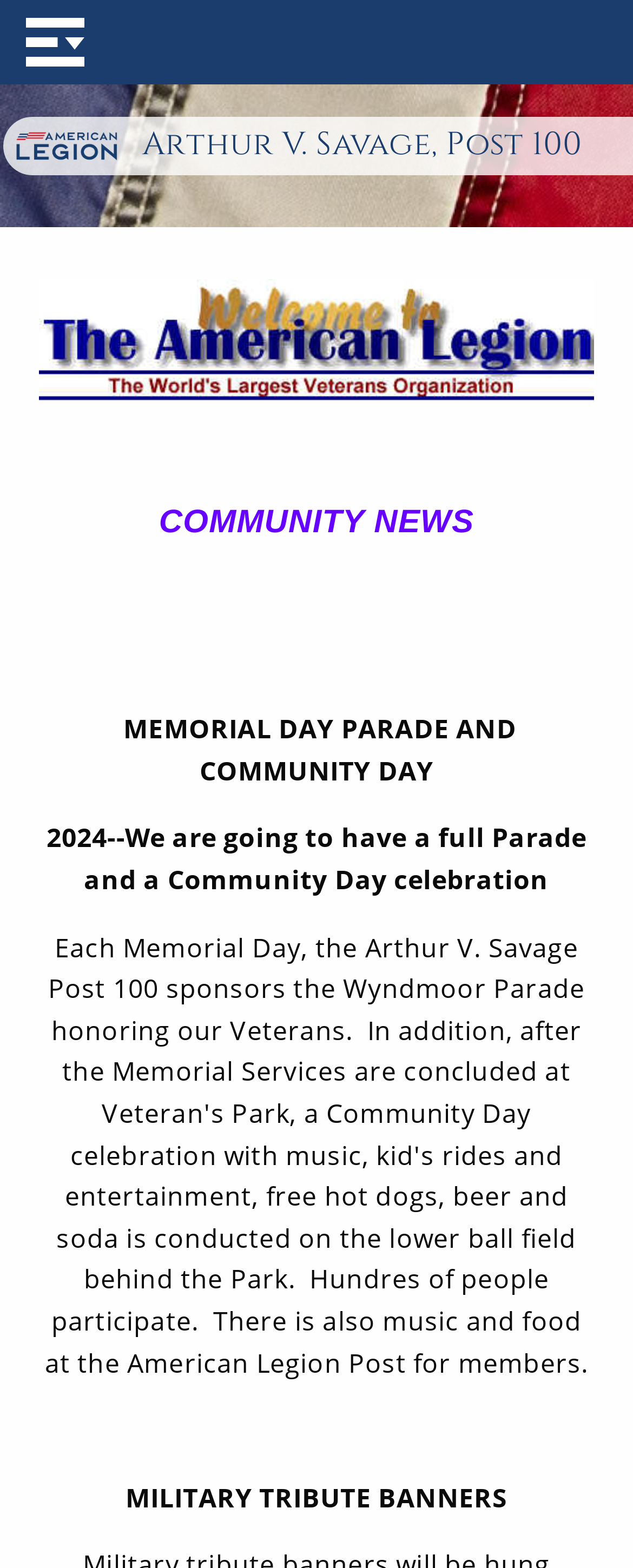How many images are on the webpage?
Please provide a single word or phrase answer based on the image.

3